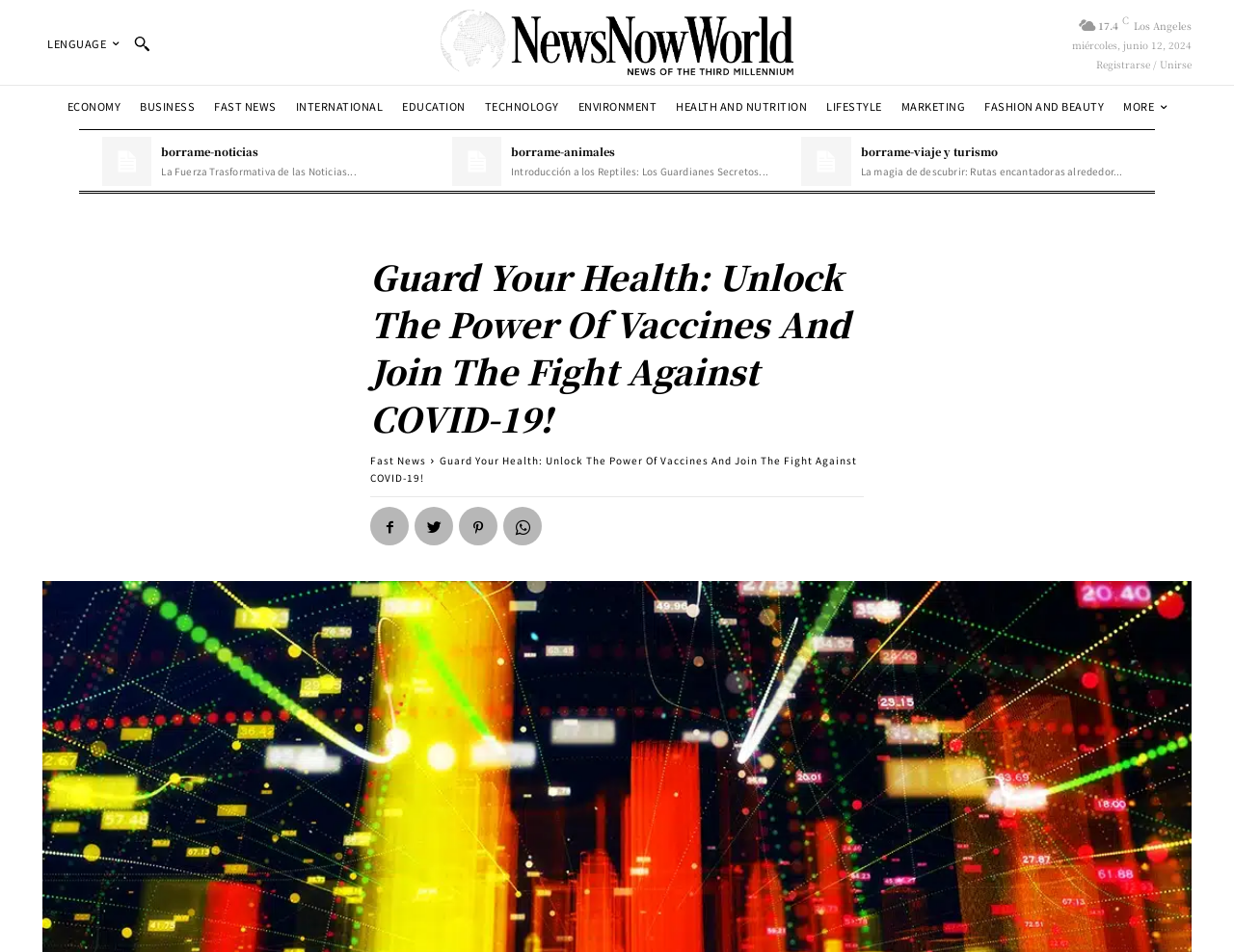Identify the text that serves as the heading for the webpage and generate it.

Guard Your Health: Unlock The Power Of Vaccines And Join The Fight Against COVID-19!